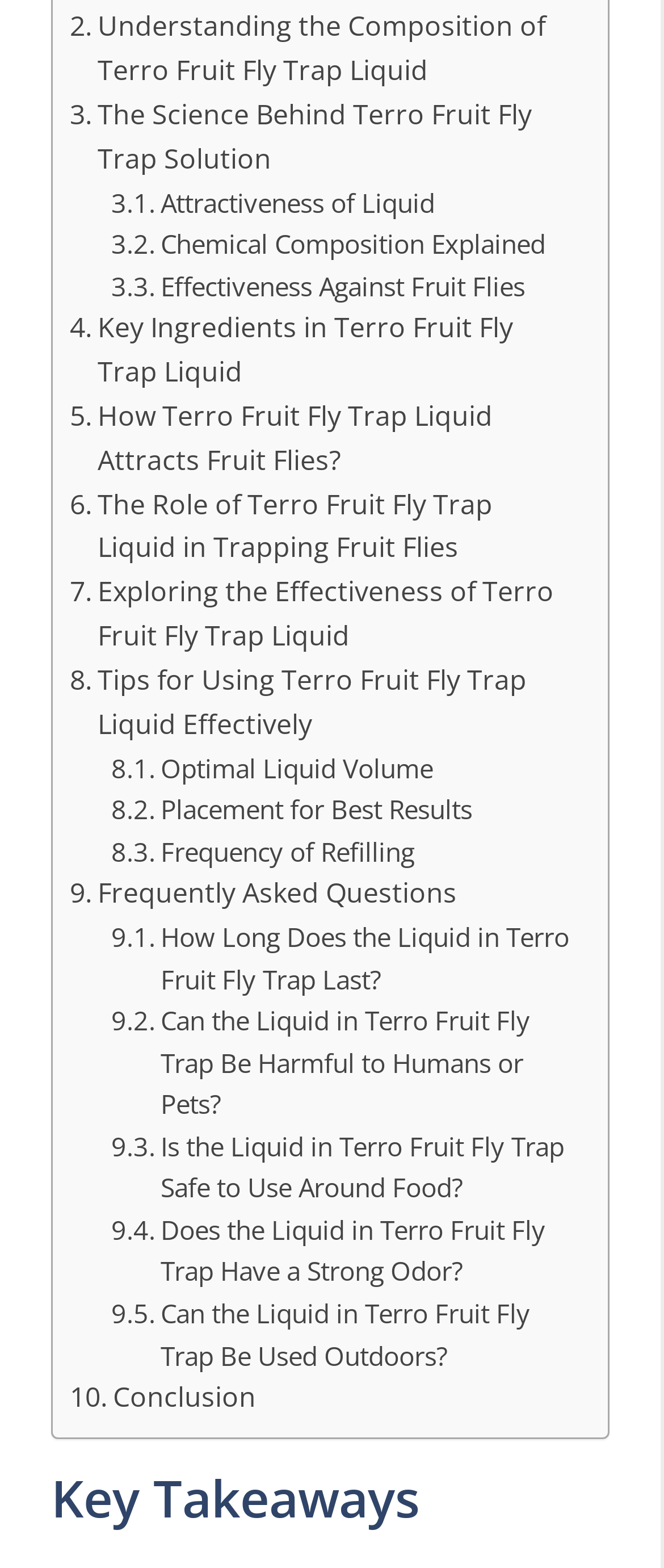Specify the bounding box coordinates of the element's region that should be clicked to achieve the following instruction: "Explore the science behind Terro Fruit Fly Trap Solution". The bounding box coordinates consist of four float numbers between 0 and 1, in the format [left, top, right, bottom].

[0.105, 0.06, 0.864, 0.116]